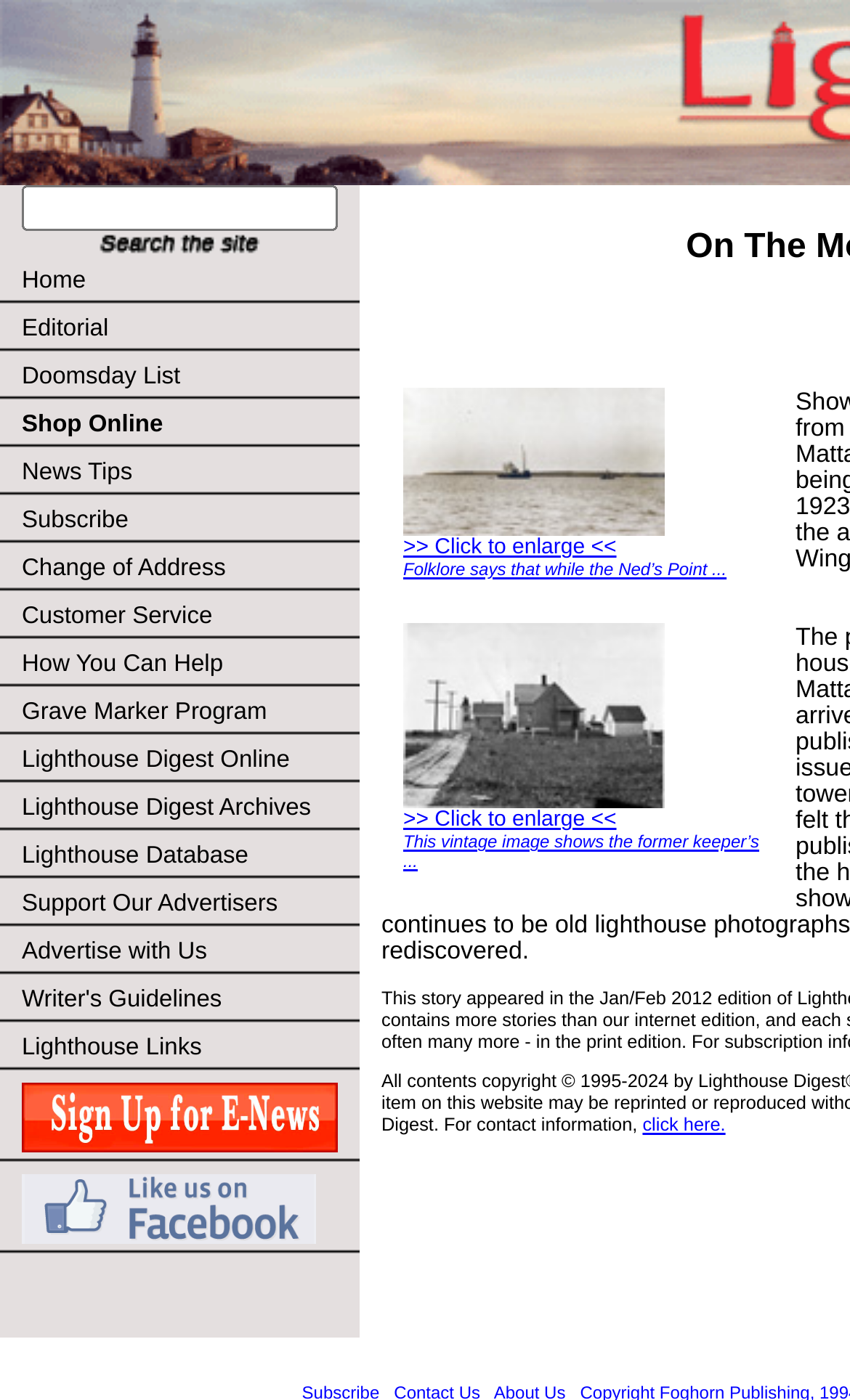Identify the bounding box coordinates for the UI element described as follows: ">> Click to enlarge <<". Ensure the coordinates are four float numbers between 0 and 1, formatted as [left, top, right, bottom].

[0.474, 0.579, 0.725, 0.593]